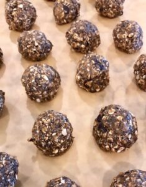Describe the scene depicted in the image with great detail.

The image showcases a collection of small, round, unbaked energy bites arranged on a parchment-lined surface. These bites, made primarily from coffee, chocolate, and oats, exude a wholesome and nutritious appeal. The energy bites are likely a perfect snack option, combining the rich flavors of coffee and chocolate with the texture of oats for a satisfying treat. This preparation can be especially timely for those looking for a quick boost of energy or a healthy snack. The recipe featured is titled "Coffee and Chocolate Energy Bites," highlighting its appeal to both coffee lovers and health-conscious individuals alike, noting an ideal blend of deliciousness and convenience.